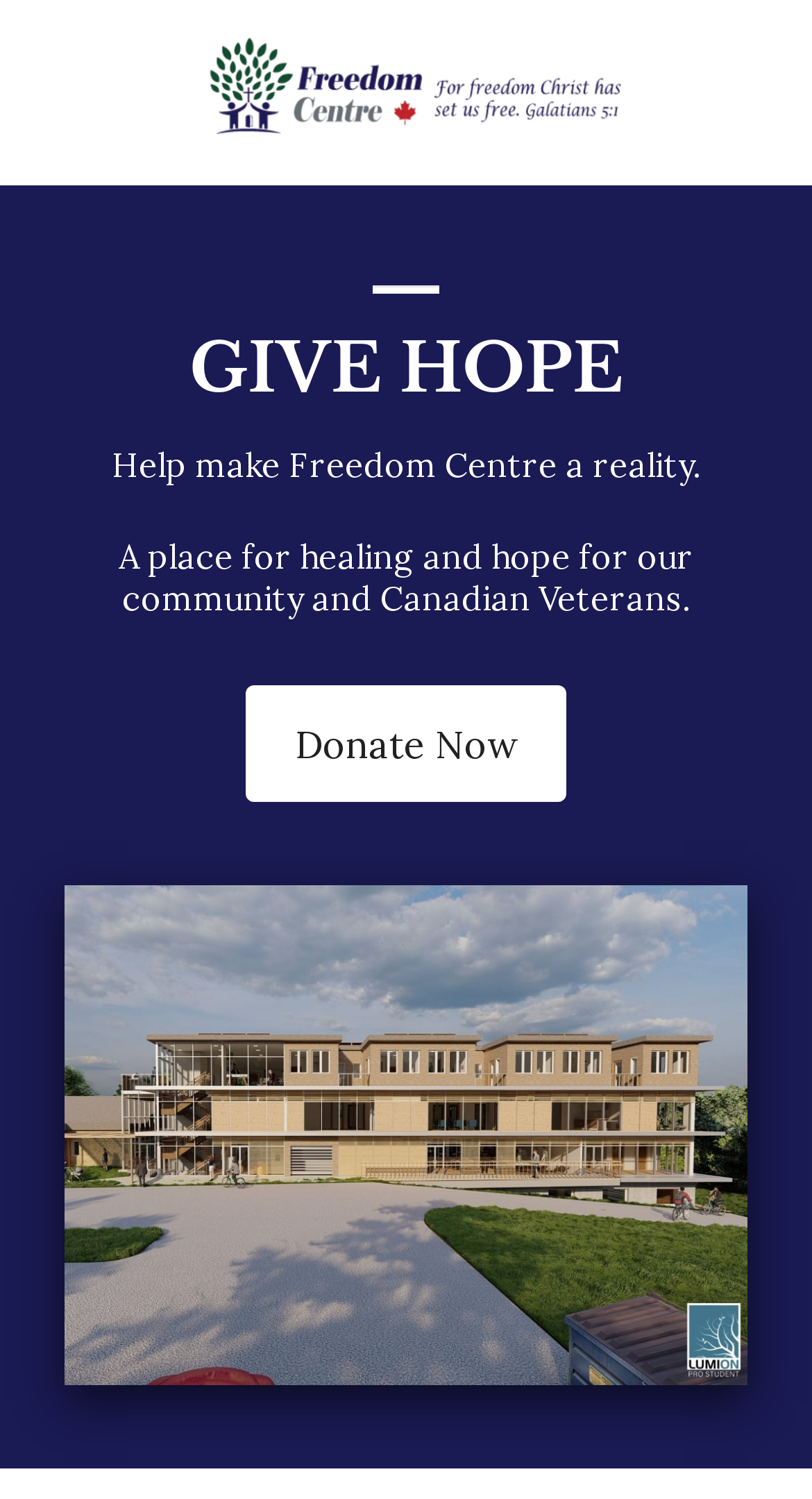Bounding box coordinates are specified in the format (top-left x, top-left y, bottom-right x, bottom-right y). All values are floating point numbers bounded between 0 and 1. Please provide the bounding box coordinate of the region this sentence describes: GIVE HOPE

[0.059, 0.218, 0.941, 0.274]